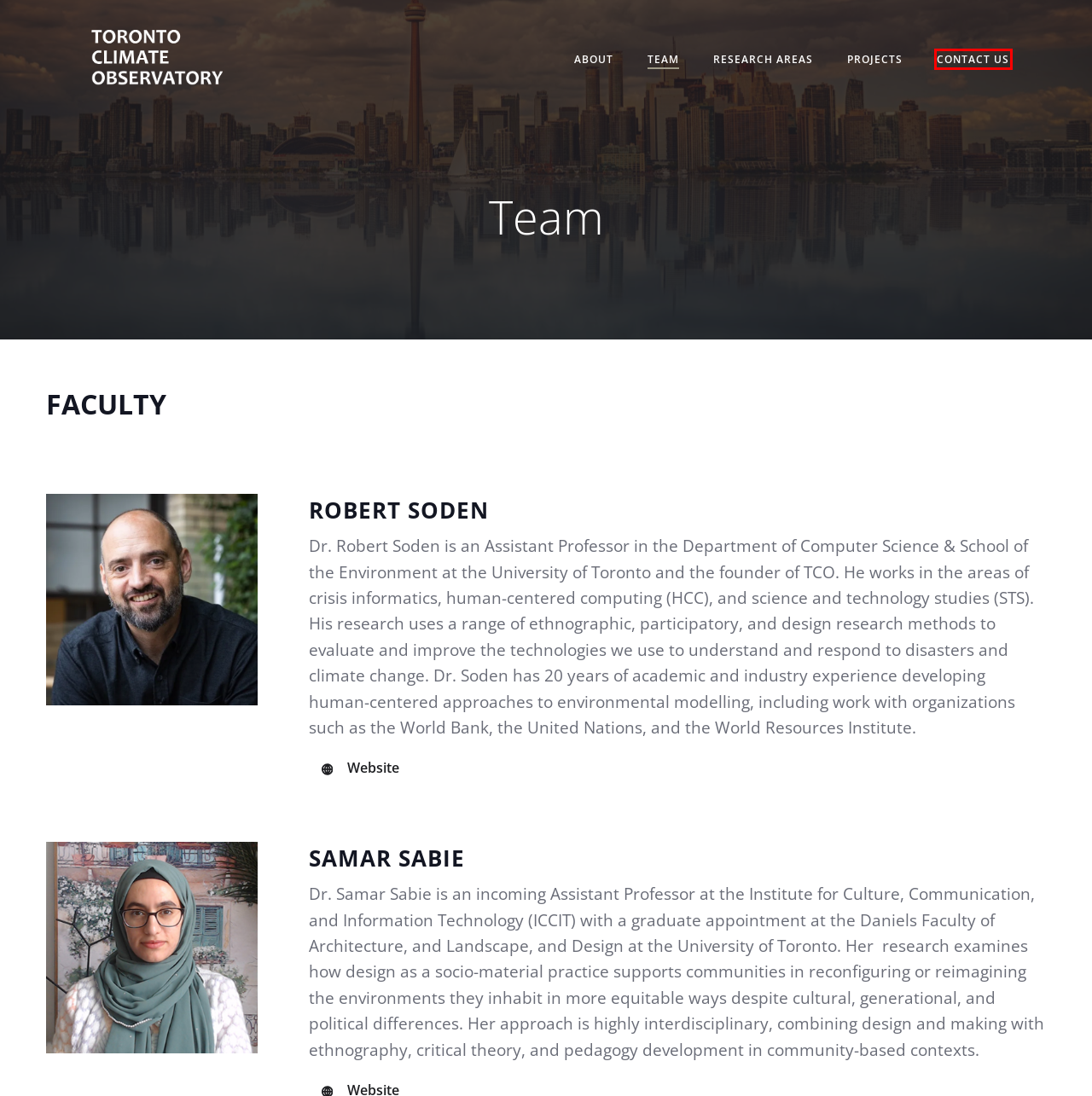Analyze the screenshot of a webpage featuring a red rectangle around an element. Pick the description that best fits the new webpage after interacting with the element inside the red bounding box. Here are the candidates:
A. About – Toronto Climate Observatory
B. Research Areas – Toronto Climate Observatory
C. aarjav
D. Projects – Toronto Climate Observatory
E. Taneea S Agrawaal
F. Robert Soden
G. Tegan Maharaj
H. Contact Us – Toronto Climate Observatory

H